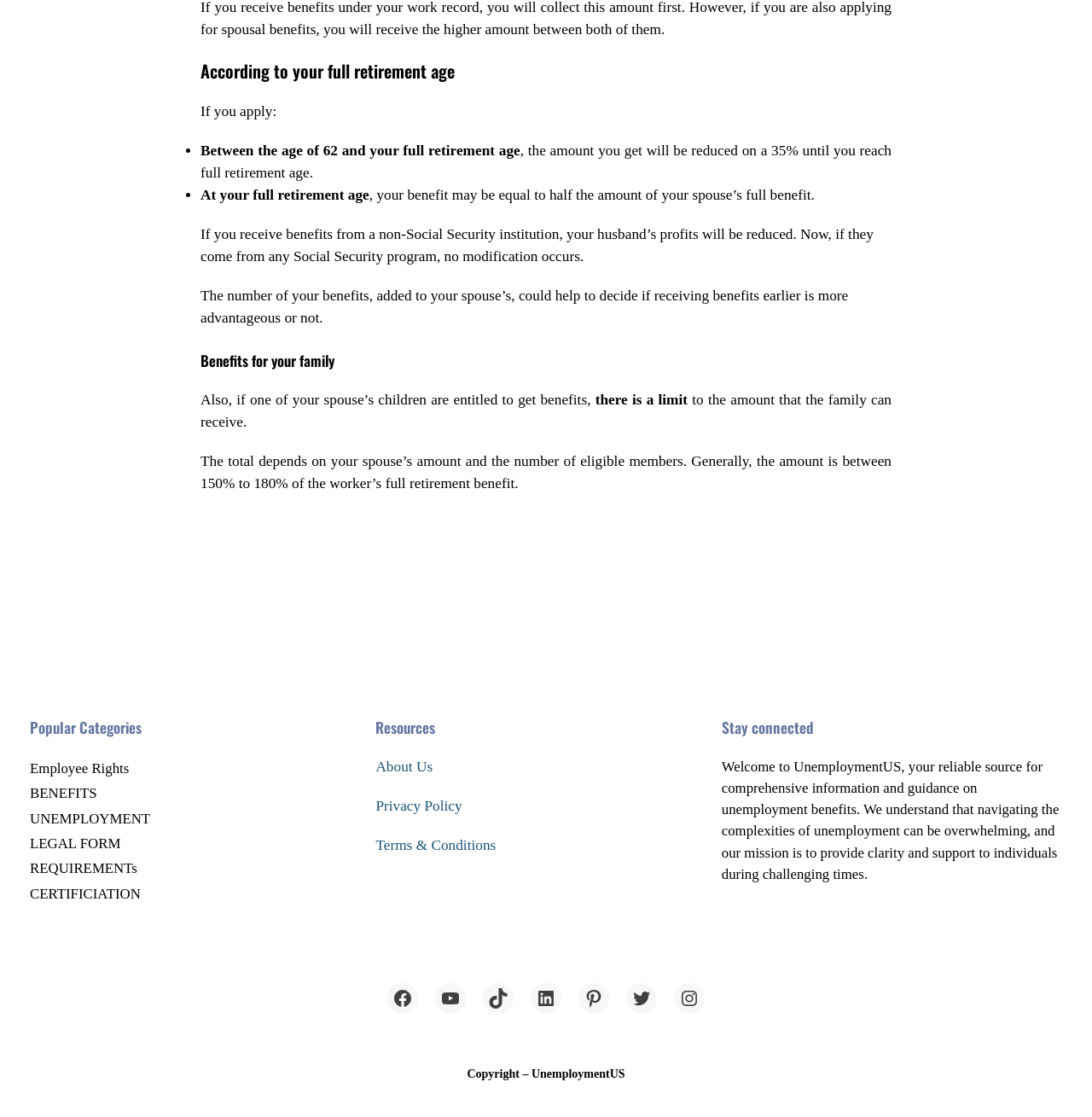Based on the visual content of the image, answer the question thoroughly: What is the purpose of UnemploymentUS?

According to the webpage, UnemploymentUS aims to provide clarity and support to individuals during challenging times, serving as a reliable source of comprehensive information and guidance on unemployment benefits.